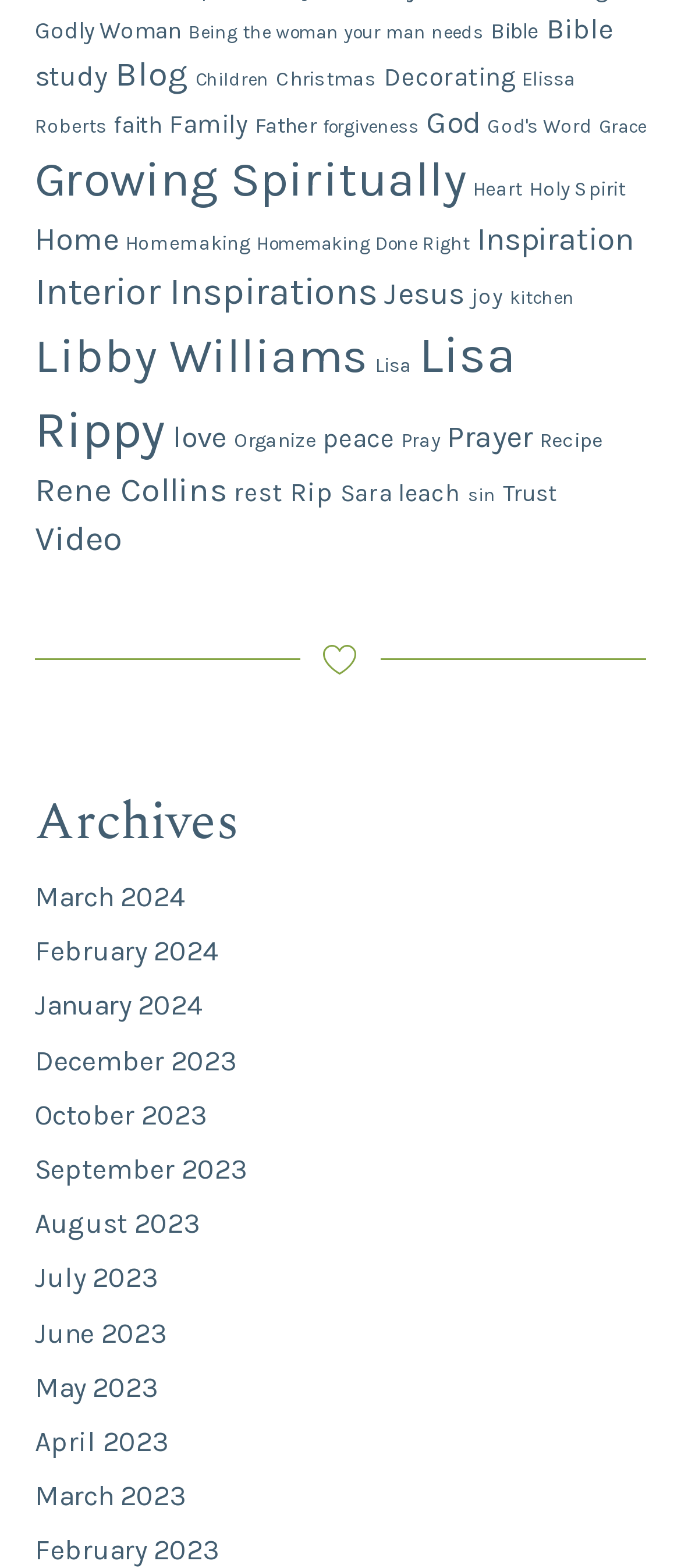Identify the bounding box coordinates of the region that needs to be clicked to carry out this instruction: "Go to Global News Tonight". Provide these coordinates as four float numbers ranging from 0 to 1, i.e., [left, top, right, bottom].

None